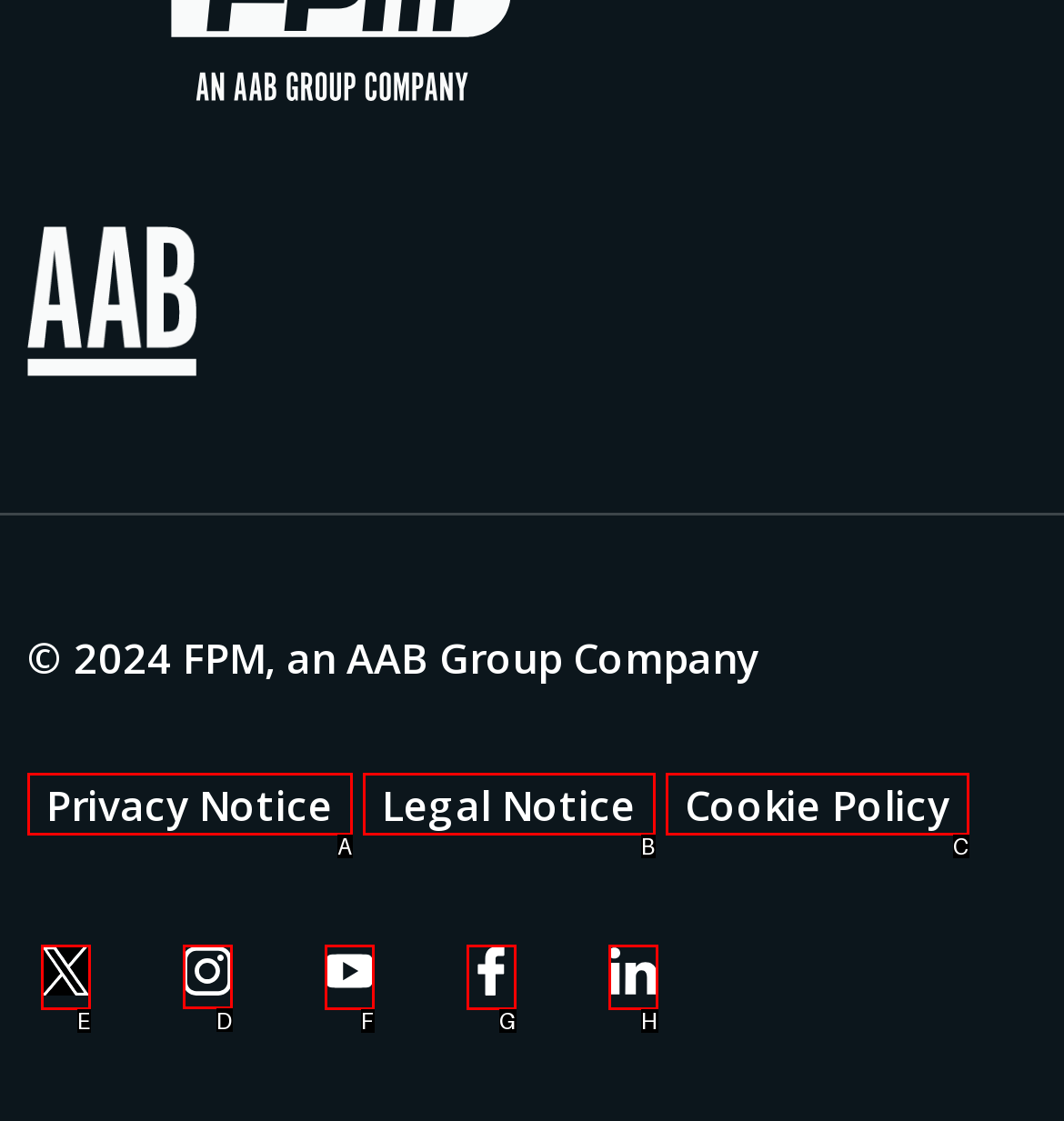Identify the HTML element I need to click to complete this task: Visit FPM An AAB Group Company Provide the option's letter from the available choices.

D